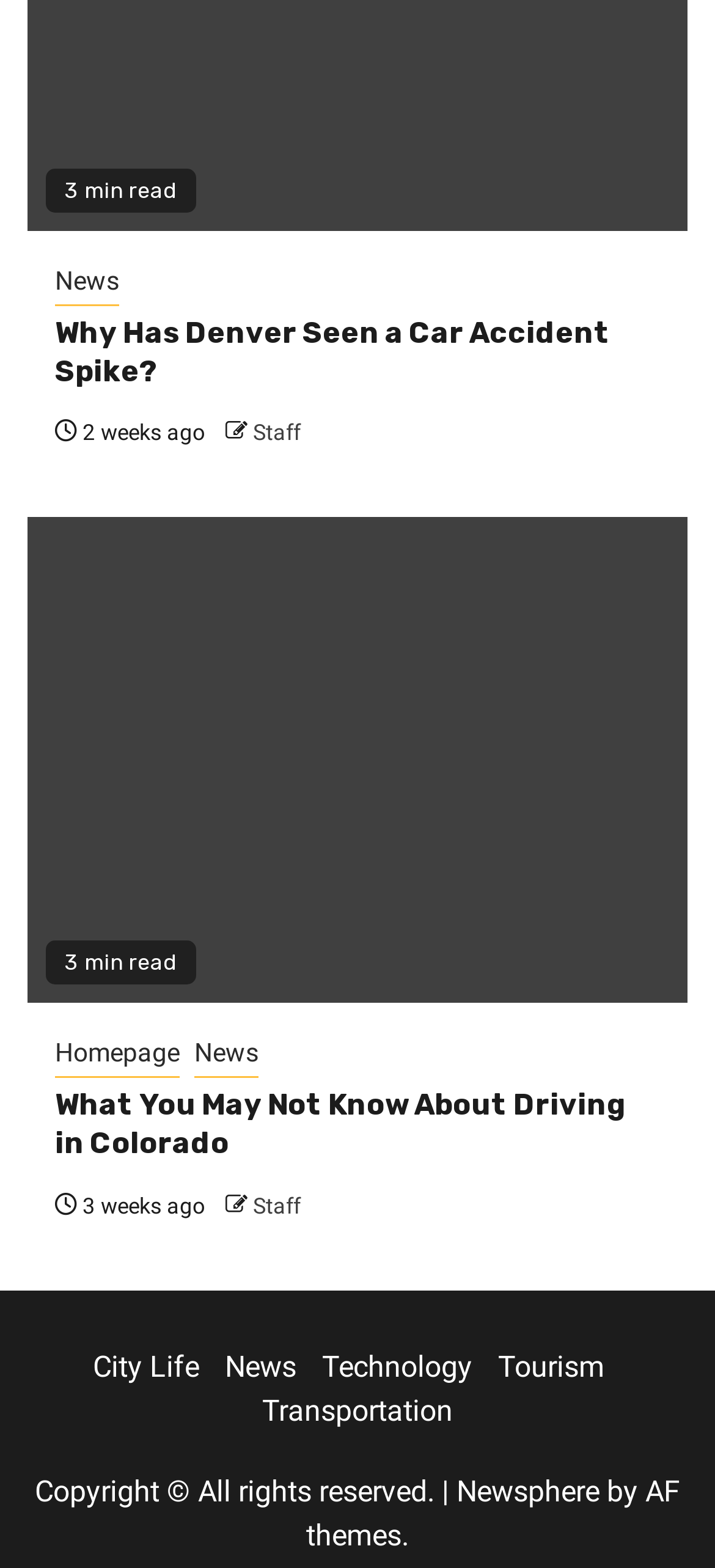Use a single word or phrase to respond to the question:
How long does it take to read the article 'Why Has Denver Seen a Car Accident Spike'?

3 min